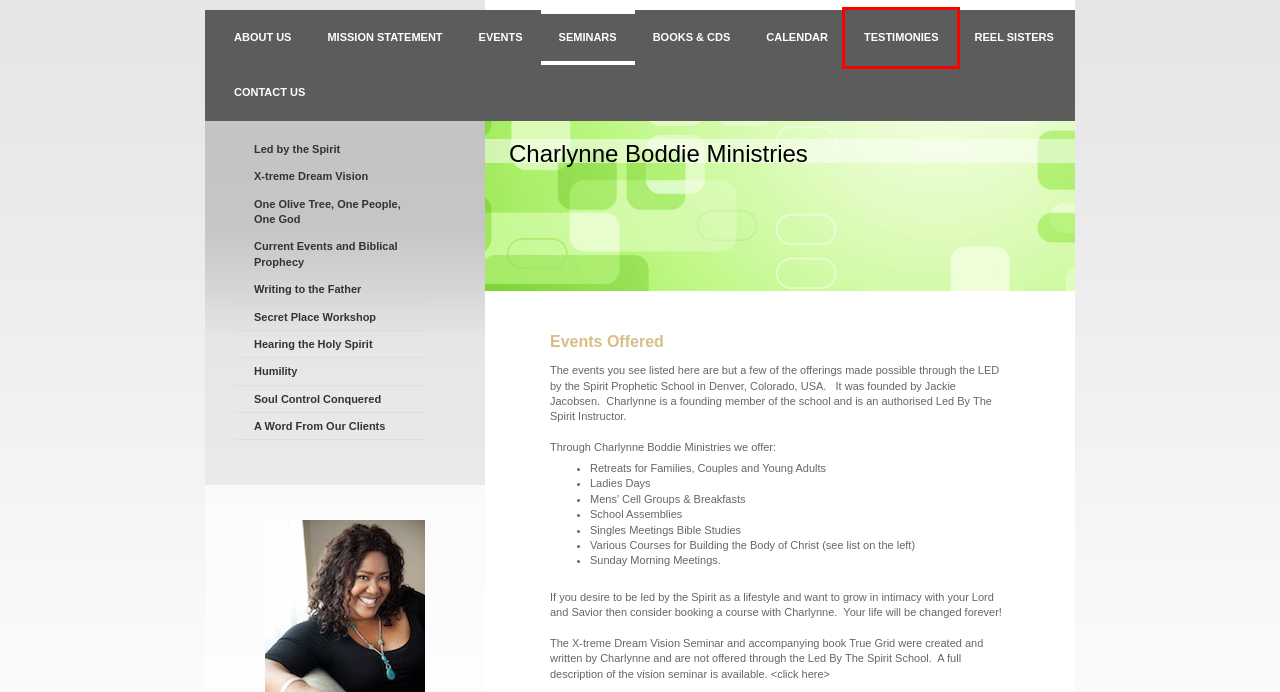Analyze the screenshot of a webpage with a red bounding box and select the webpage description that most accurately describes the new page resulting from clicking the element inside the red box. Here are the candidates:
A. Charlynne Boddie Ministries - A Word From Our Clients
B. Charlynne Boddie Ministries - X-treme Dream Vision
C. Charlynne Boddie Ministries - About Us
D. Charlynne Boddie Ministries - One Olive Tree, One People, One God
E. Charlynne Boddie Ministries - Mission Statement
F. Charlynne Boddie Ministries - Contact Us
G. Charlynne Boddie Ministries - Testimonies
H. Charlynne Boddie Ministries - Hearing the Holy Spirit

G